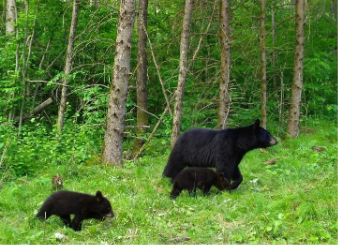Based on the image, please respond to the question with as much detail as possible:
What is the effect of the sunlight on the scene?

According to the caption, the gentle sunlight filtering through the leaves adds a warm glow to the scene, which emphasizes the vibrant greens and the soft, playful appearance of the cubs.